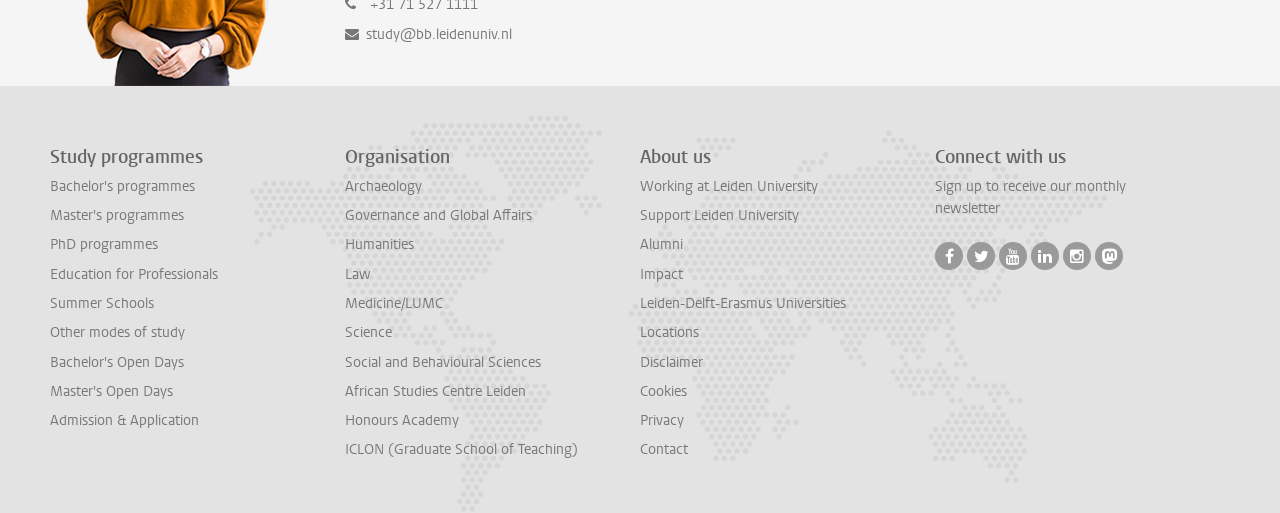Pinpoint the bounding box coordinates of the area that must be clicked to complete this instruction: "Learn about Working at Leiden University".

[0.5, 0.344, 0.639, 0.381]